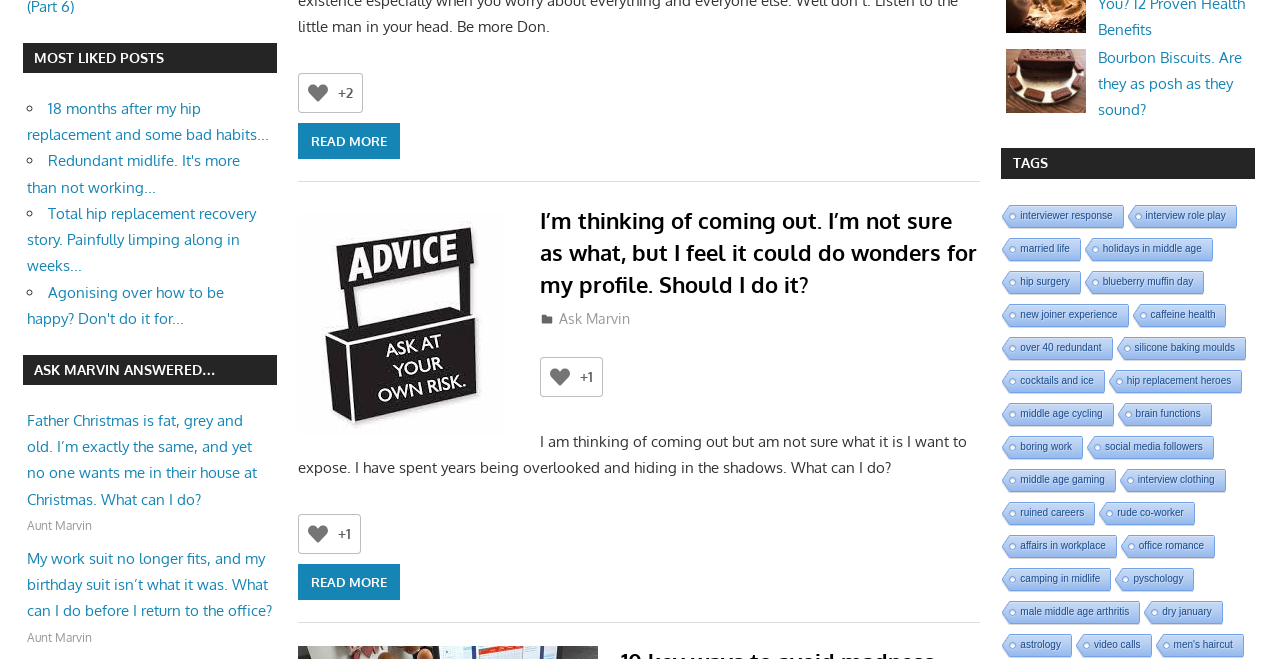Bounding box coordinates are to be given in the format (top-left x, top-left y, bottom-right x, bottom-right y). All values must be floating point numbers between 0 and 1. Provide the bounding box coordinate for the UI element described as: pyschology

[0.869, 0.862, 0.932, 0.9]